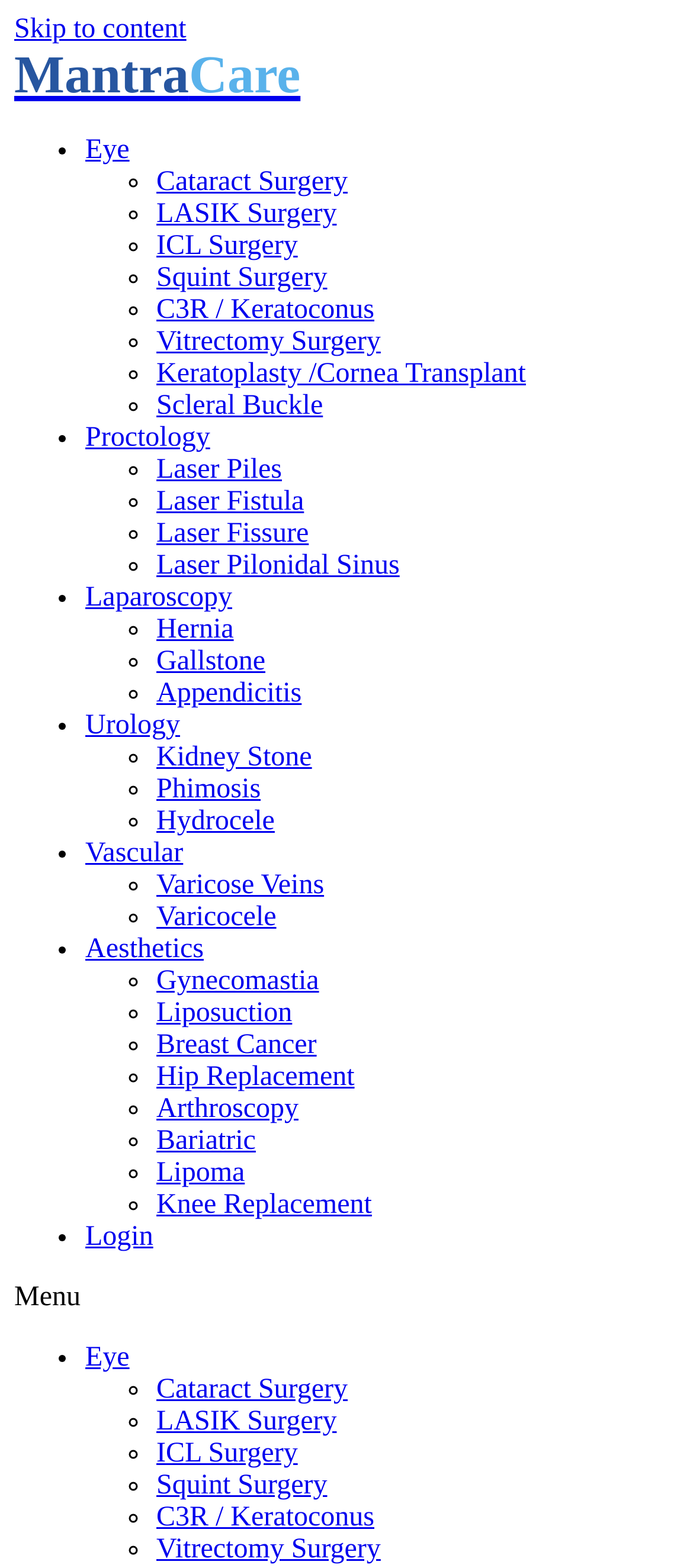Find and indicate the bounding box coordinates of the region you should select to follow the given instruction: "Click on Myopia Correction Surgery link".

[0.021, 0.029, 0.434, 0.067]